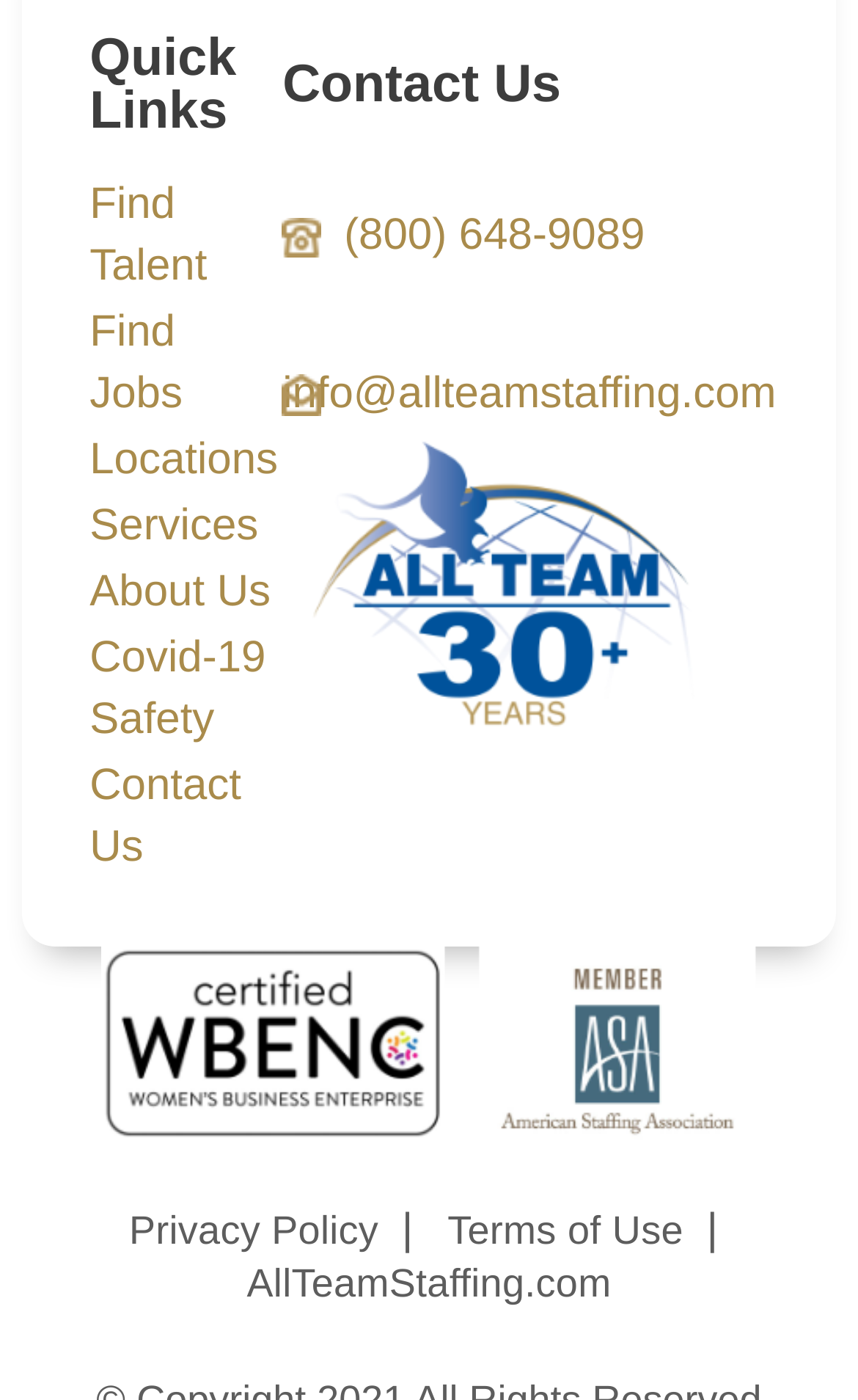Pinpoint the bounding box coordinates of the element that must be clicked to accomplish the following instruction: "Contact us through phone". The coordinates should be in the format of four float numbers between 0 and 1, i.e., [left, top, right, bottom].

[0.329, 0.15, 0.752, 0.185]